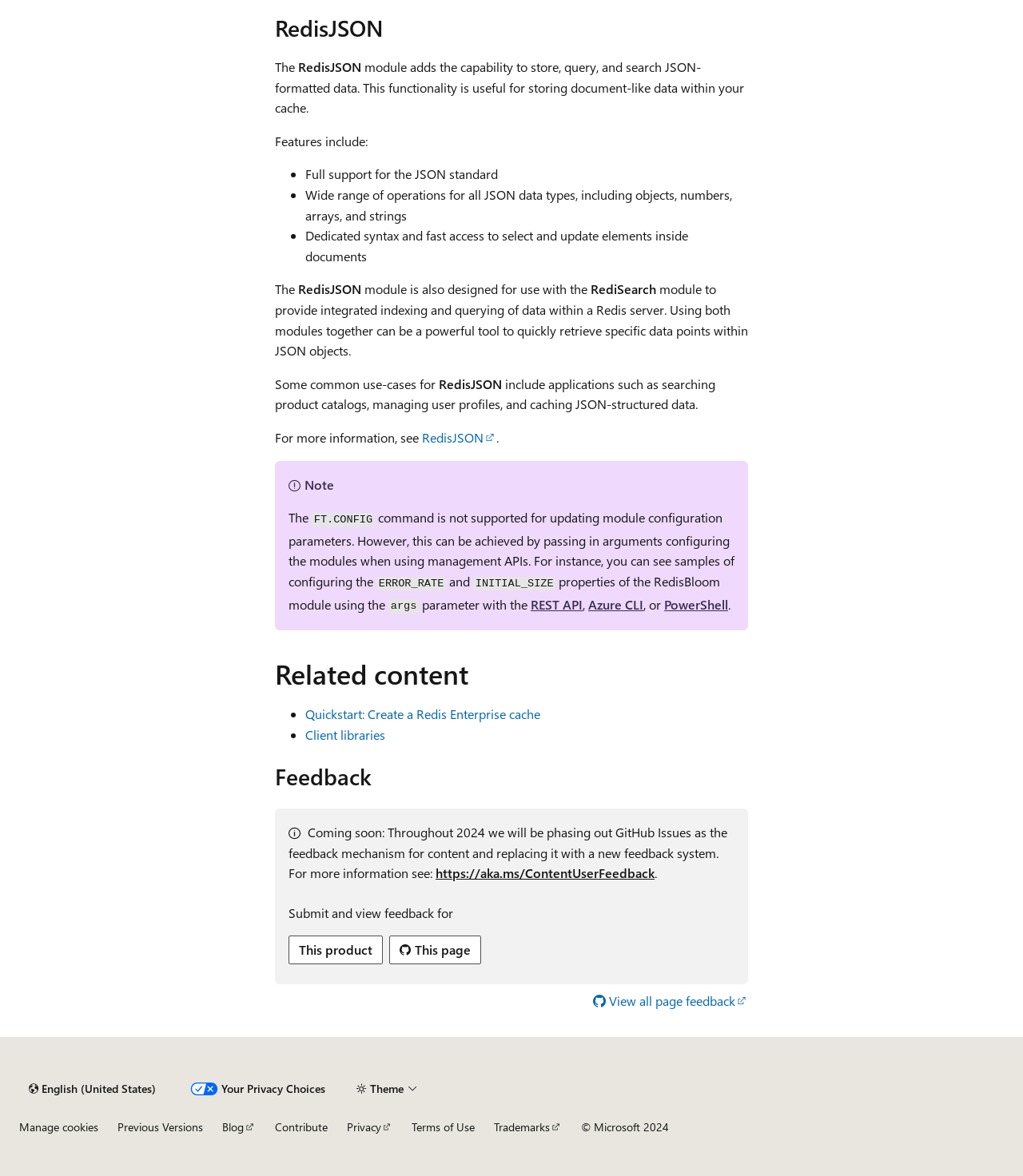Identify the bounding box coordinates of the region that needs to be clicked to carry out this instruction: "Click the link to learn more about RedisJSON". Provide these coordinates as four float numbers ranging from 0 to 1, i.e., [left, top, right, bottom].

[0.412, 0.365, 0.485, 0.379]